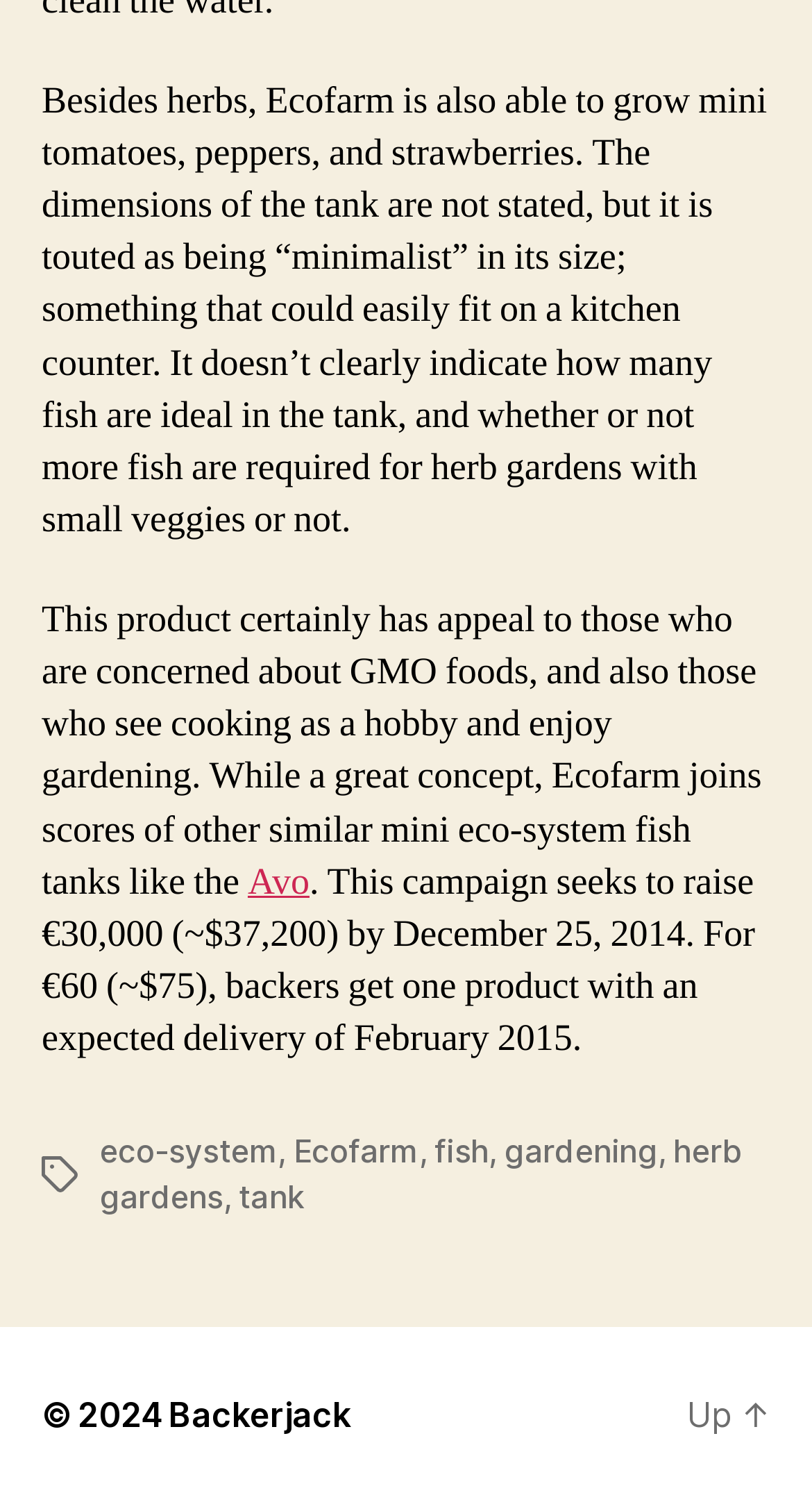Extract the bounding box coordinates for the HTML element that matches this description: "Backerjack". The coordinates should be four float numbers between 0 and 1, i.e., [left, top, right, bottom].

[0.208, 0.927, 0.432, 0.955]